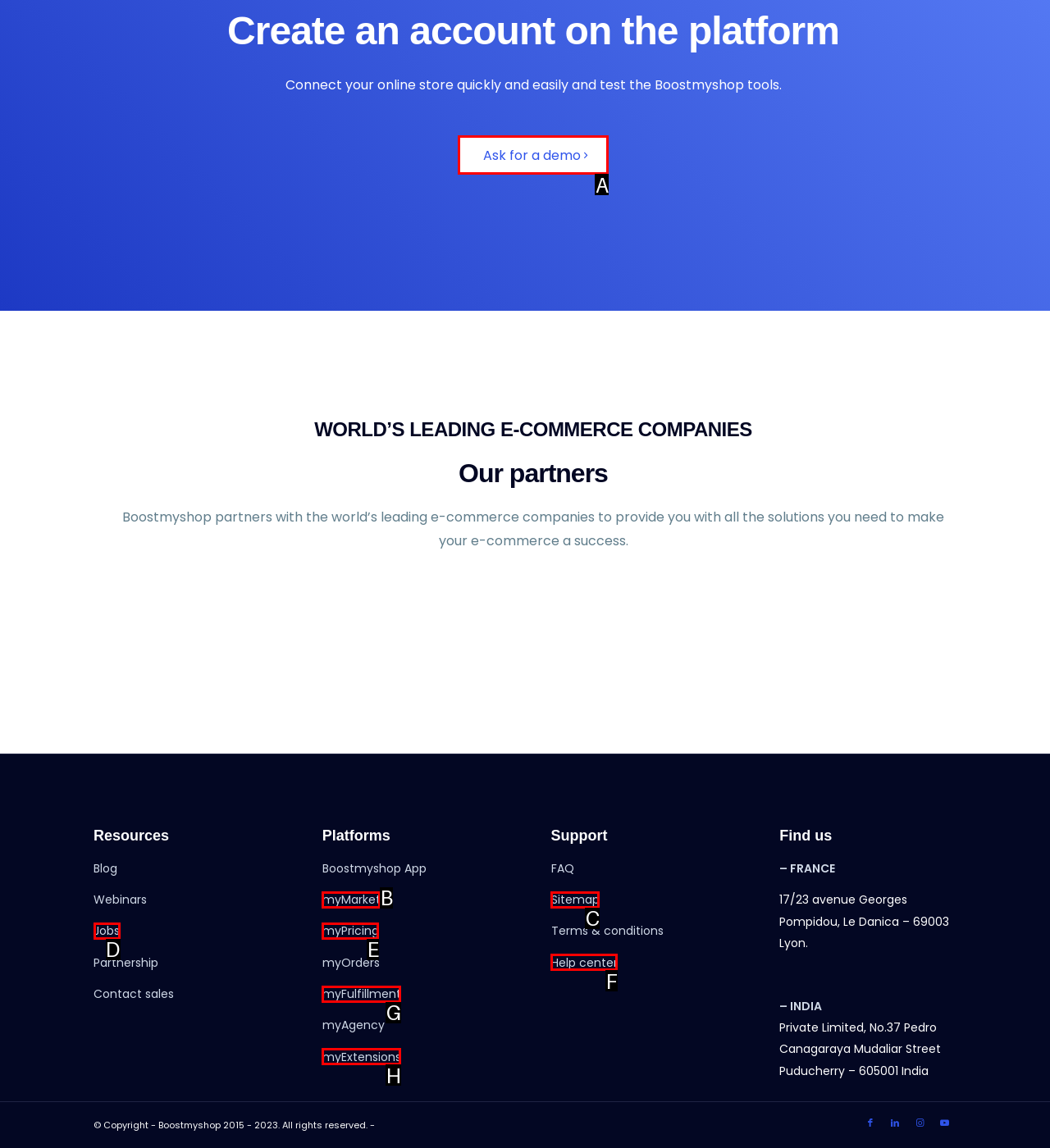Pick the option that corresponds to: Ask for a demo
Provide the letter of the correct choice.

A